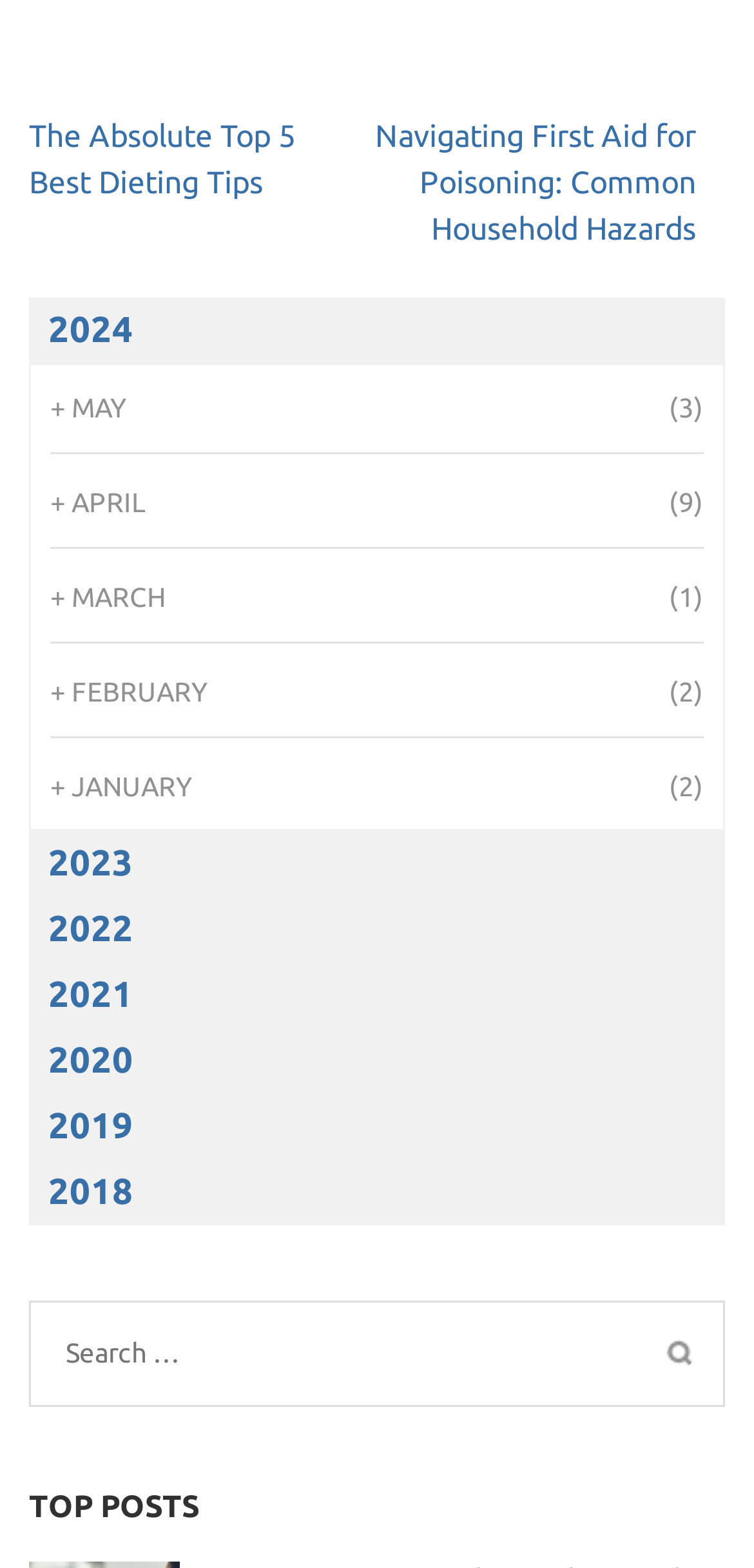How many months are listed on the page? Examine the screenshot and reply using just one word or a brief phrase.

6